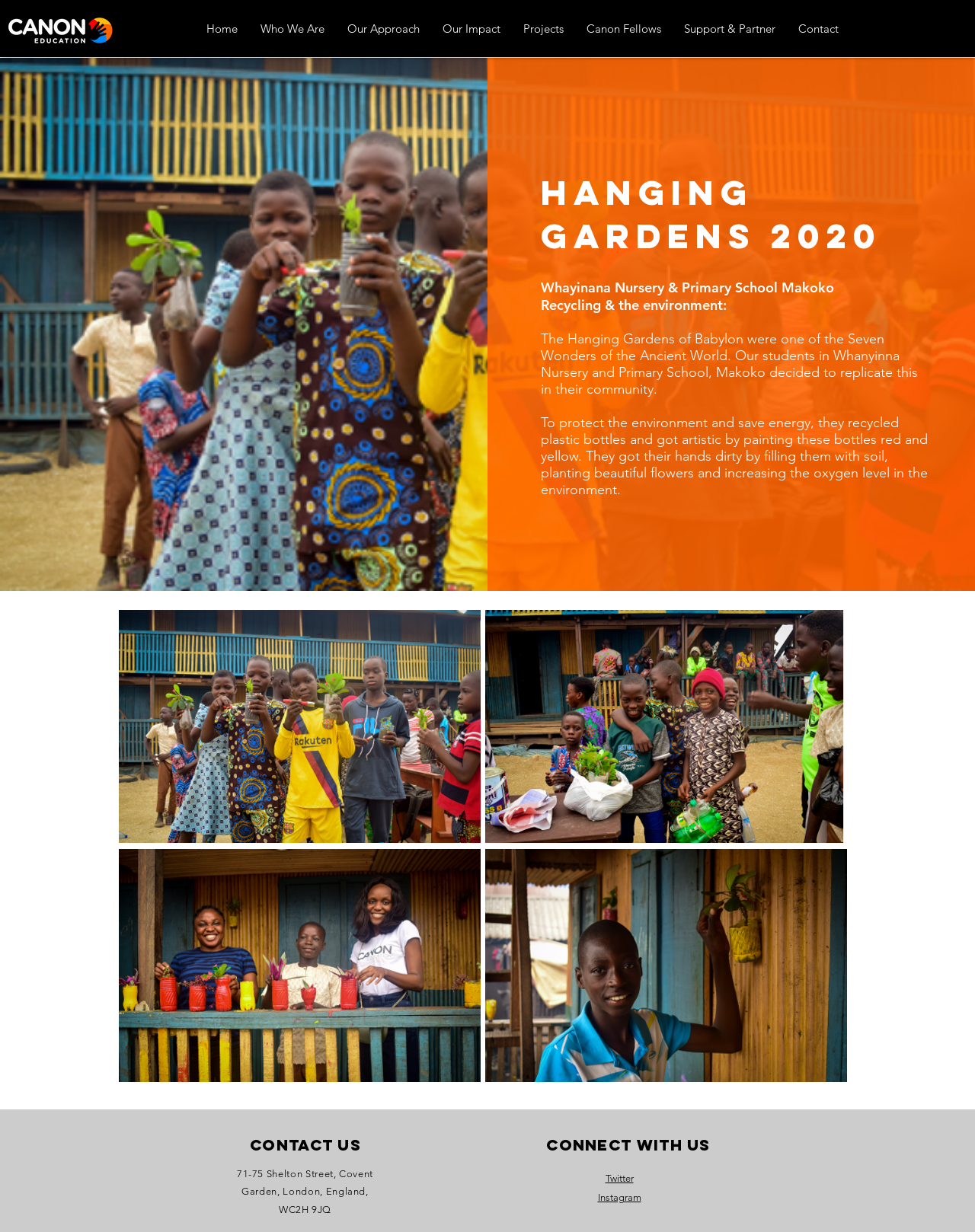Please find the bounding box for the UI component described as follows: "Our Impact".

[0.442, 0.014, 0.525, 0.033]